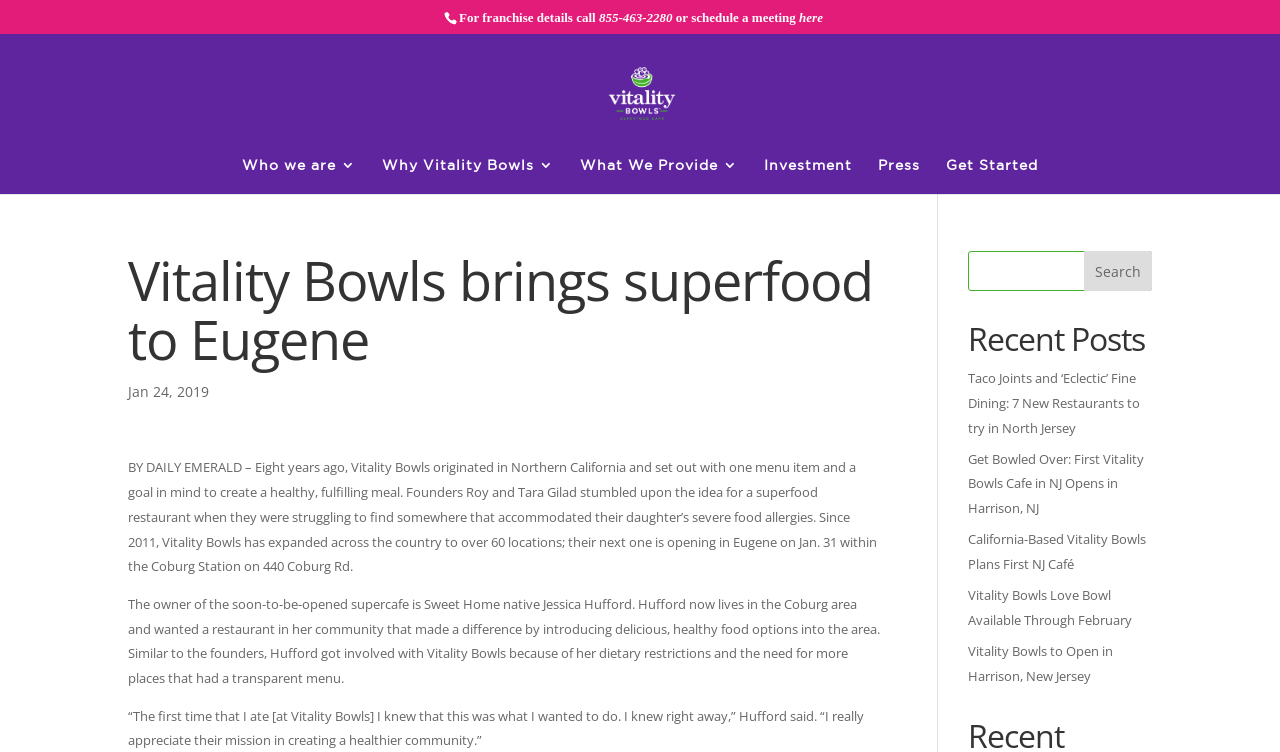From the given element description: "Who we are", find the bounding box for the UI element. Provide the coordinates as four float numbers between 0 and 1, in the order [left, top, right, bottom].

[0.189, 0.209, 0.278, 0.257]